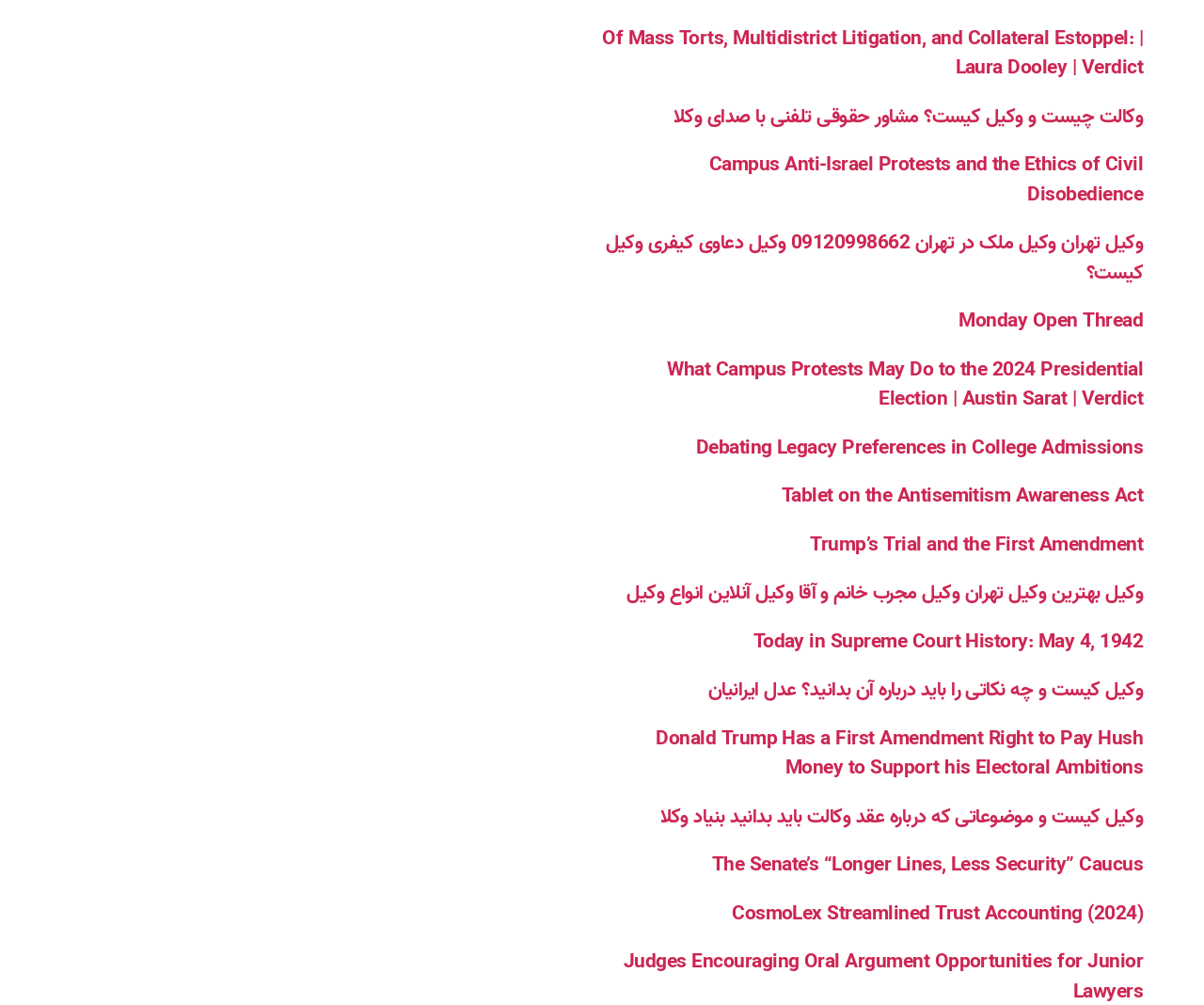Please identify the bounding box coordinates of the element I need to click to follow this instruction: "Learn about the role of a lawyer in Tehran".

[0.503, 0.226, 0.949, 0.287]